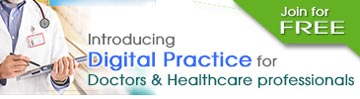Reply to the question with a brief word or phrase: What is the purpose of the banner?

To promote digital practice